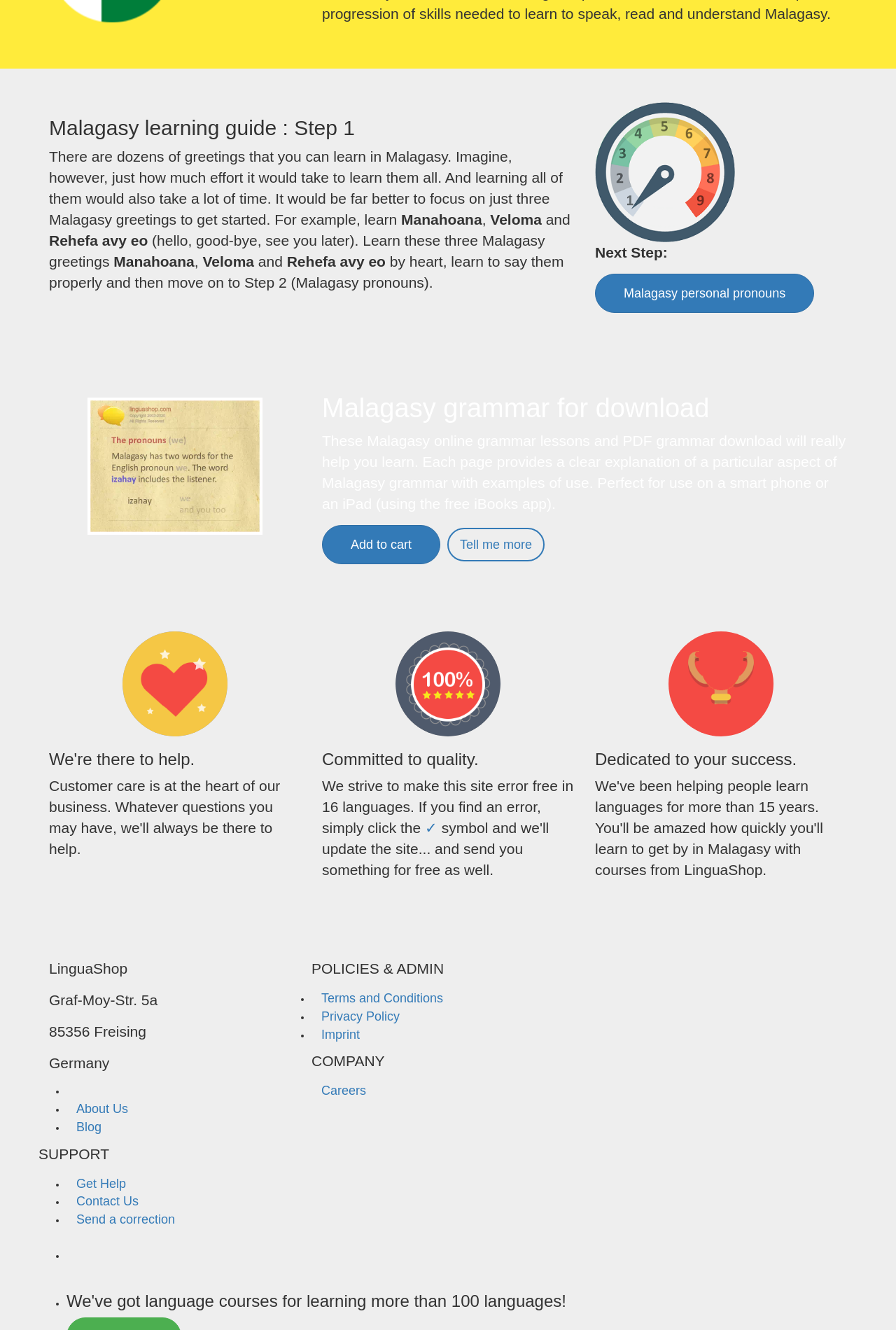Look at the image and write a detailed answer to the question: 
How many Malagasy greetings are recommended to learn initially?

The webpage suggests focusing on just three Malagasy greetings to get started, which are 'Manahoana', 'Veloma', and 'Rehefa avy eo'.